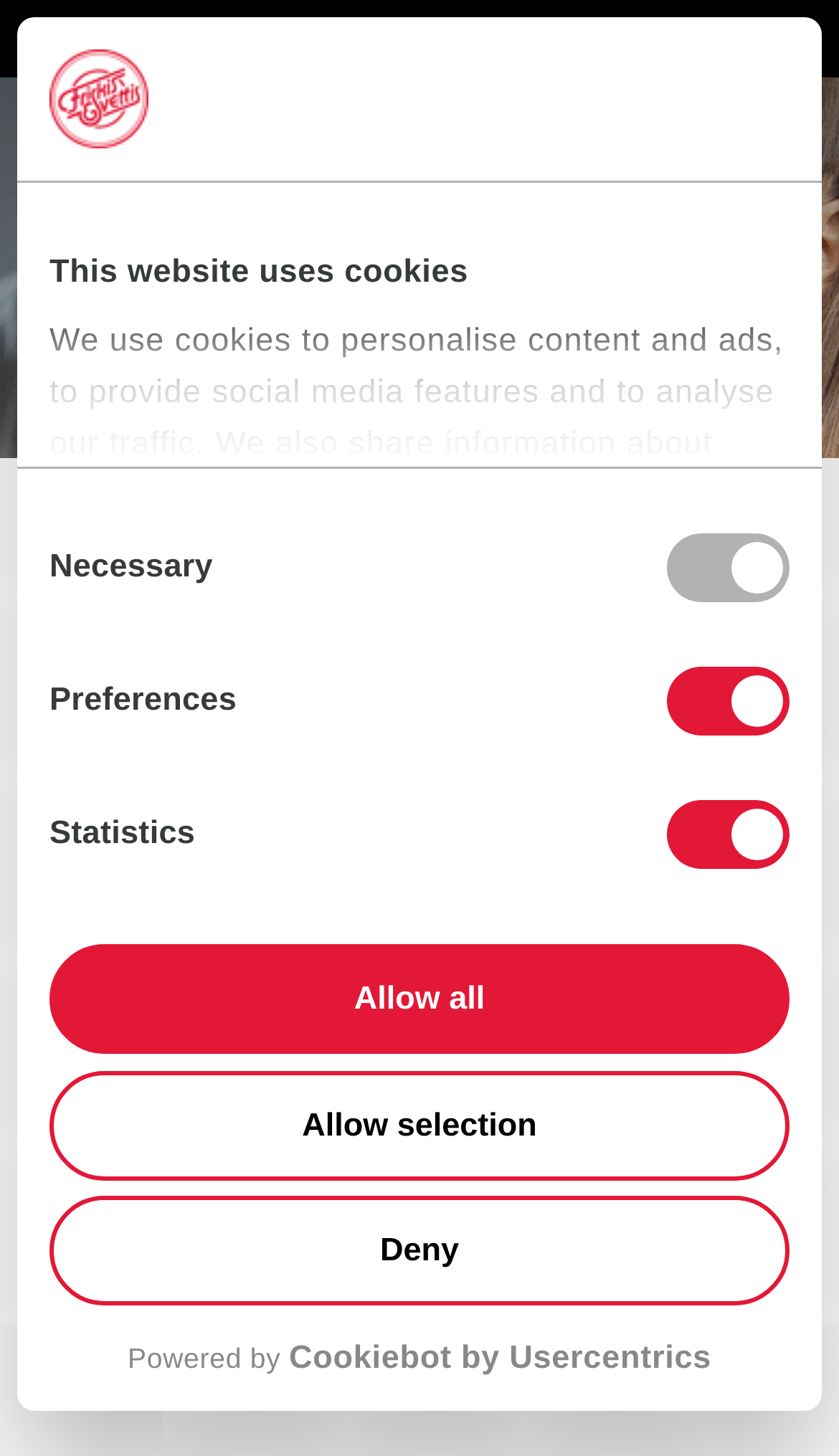Determine the bounding box for the described HTML element: "F&S London". Ensure the coordinates are four float numbers between 0 and 1 in the format [left, top, right, bottom].

[0.051, 0.0, 0.323, 0.059]